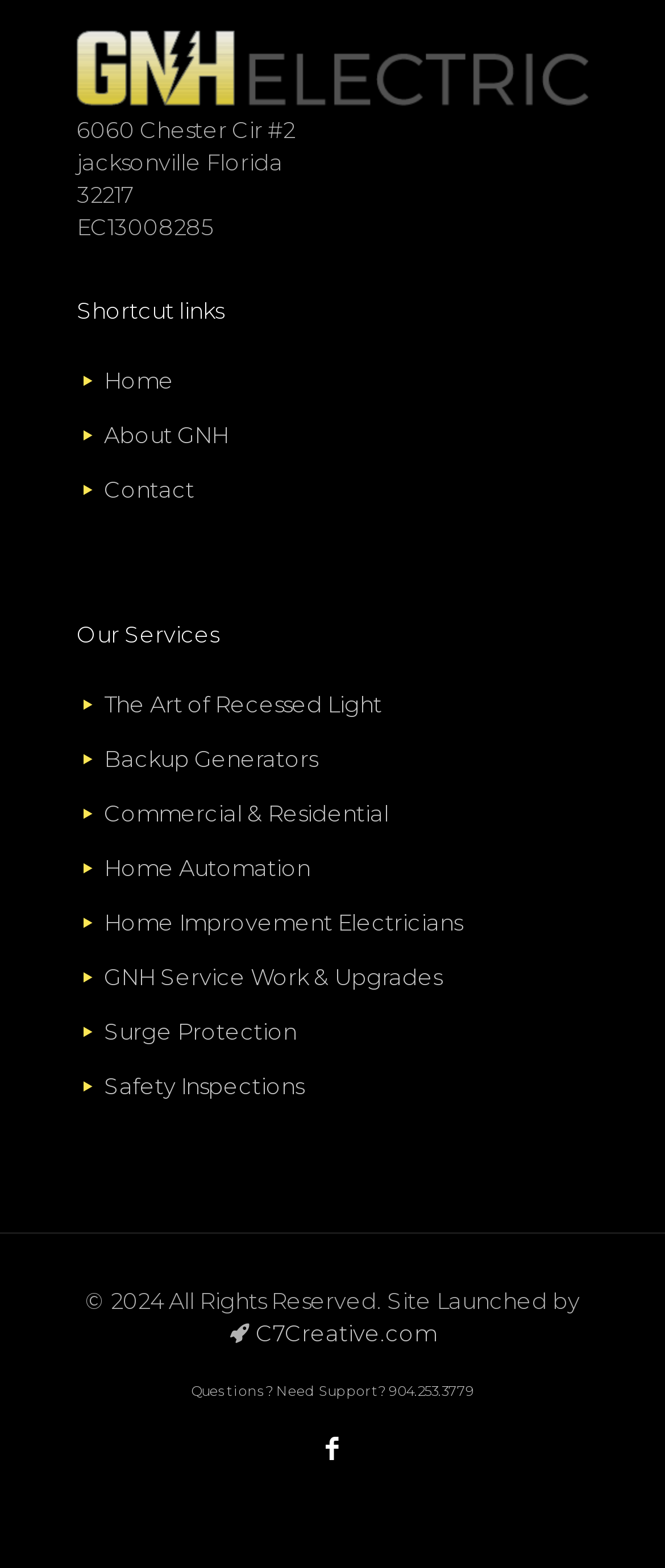Provide a brief response to the question below using a single word or phrase: 
What is the phone number for support?

904.253.3779